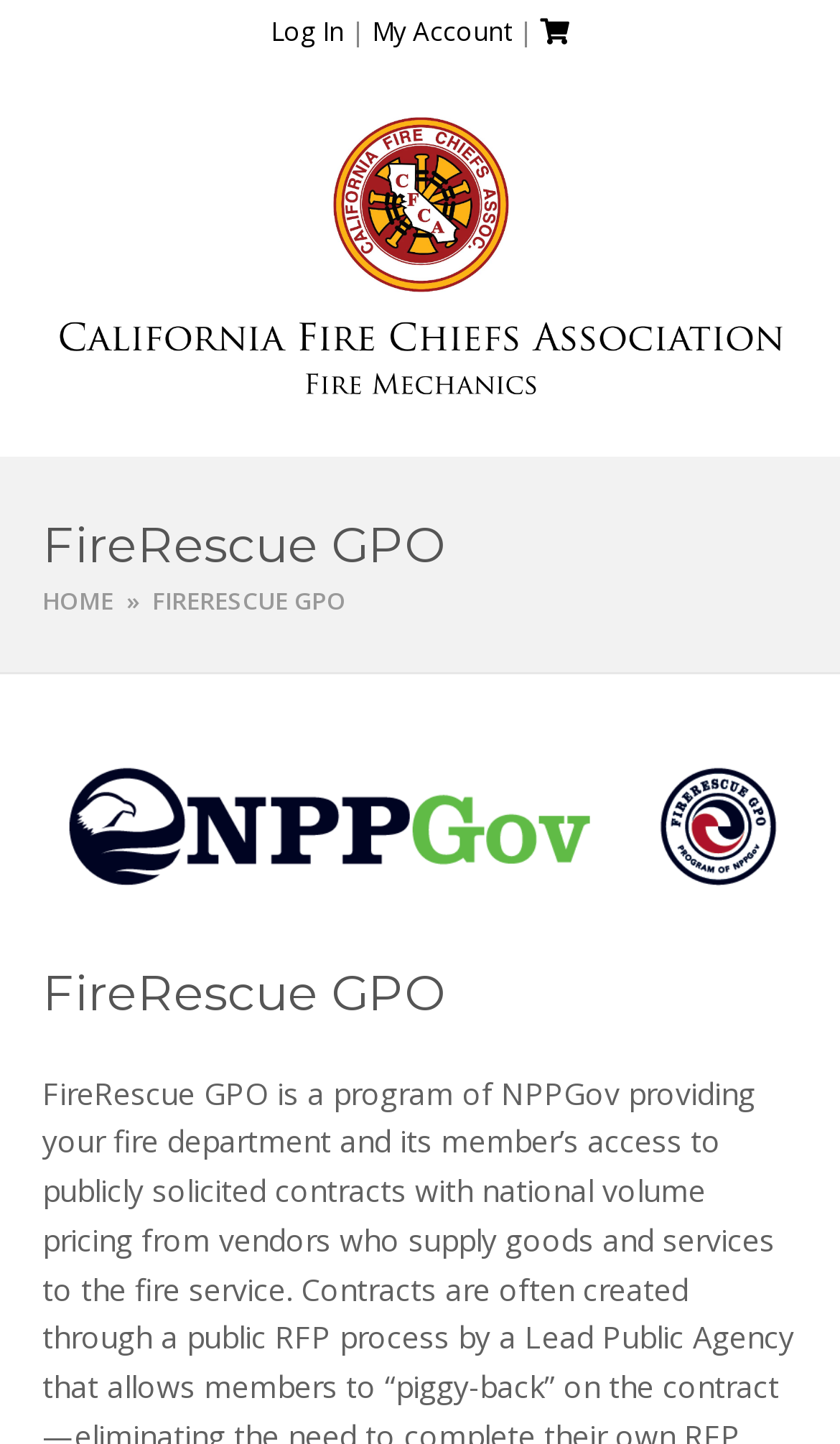Please respond to the question using a single word or phrase:
What is the purpose of the button?

Toggle mobile menu